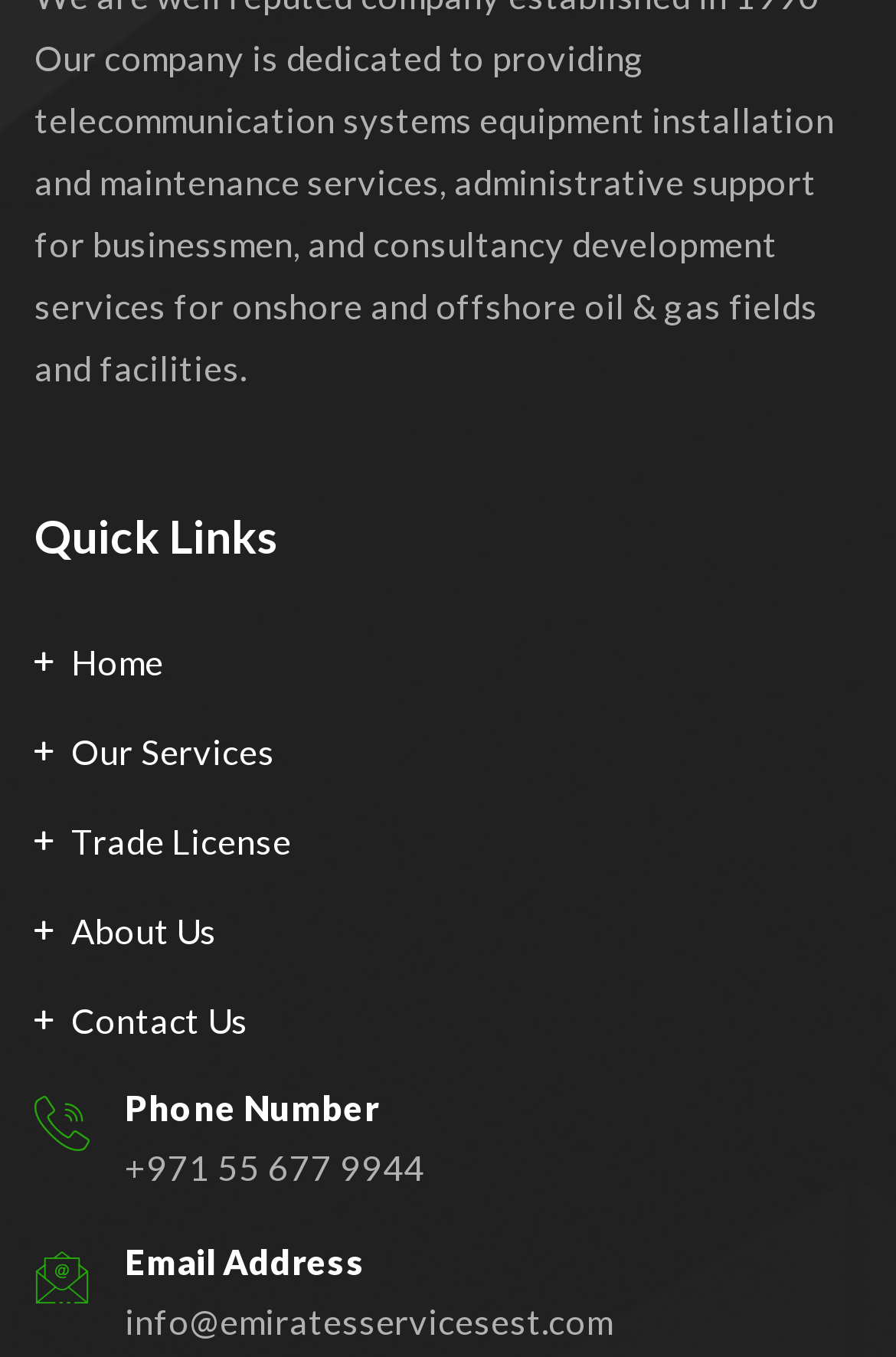Provide the bounding box coordinates in the format (top-left x, top-left y, bottom-right x, bottom-right y). All values are floating point numbers between 0 and 1. Determine the bounding box coordinate of the UI element described as: parent_node: Comment name="url" placeholder="Website"

None